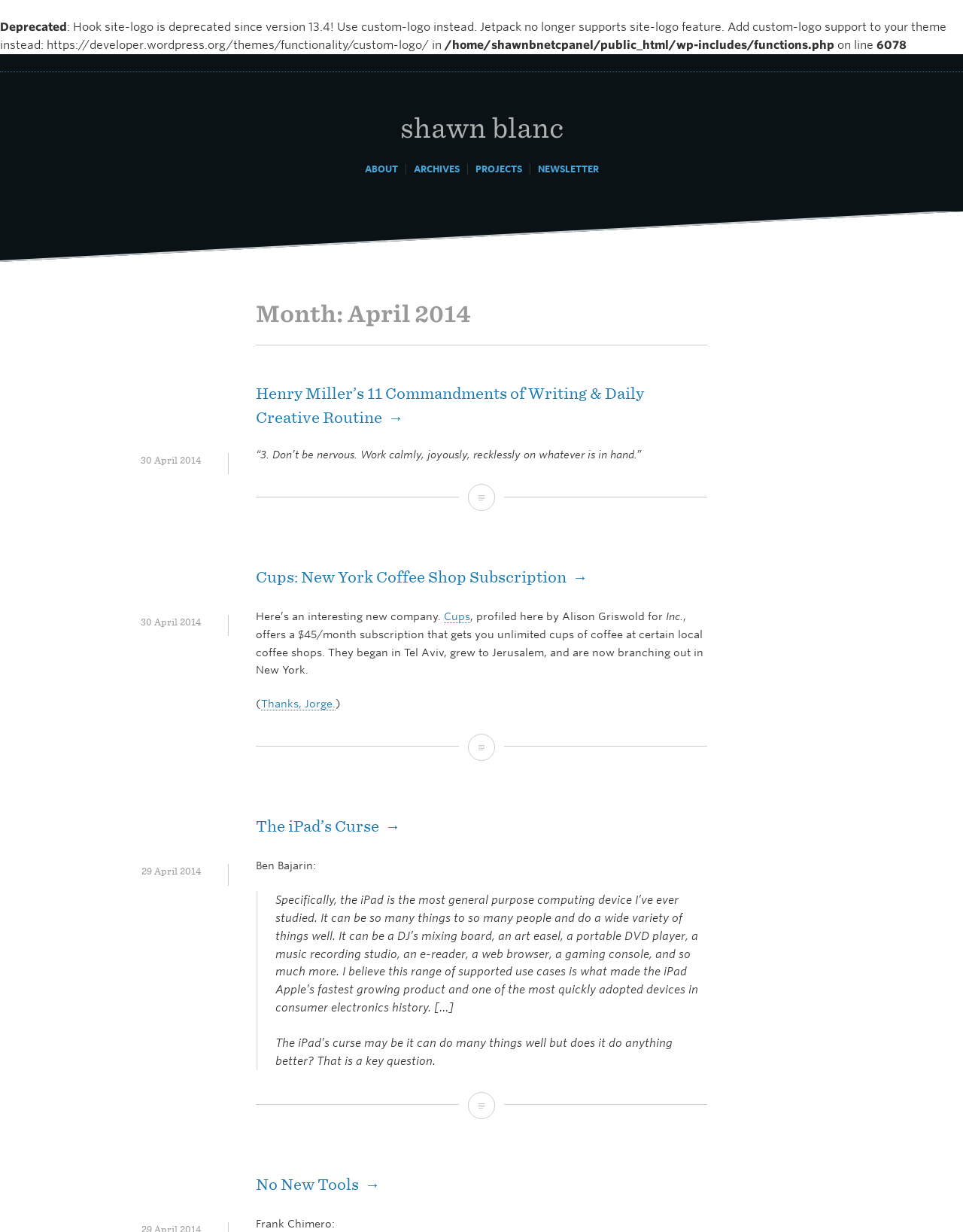Explain in detail what is displayed on the webpage.

This webpage is a blog or personal website of Shawn Blanc, featuring a collection of articles and writings on various topics. At the top, there is a deprecated site logo notification and a warning message about using custom logos instead of site logos. Below this, there is a horizontal navigation menu with links to "ABOUT", "ARCHIVES", "PROJECTS", and "NEWSLETTER".

The main content area is divided into several sections, each containing an article or writing. The first article is titled "Henry Miller's 11 Commandments of Writing & Daily Creative Routine" and features a quote from Henry Miller. The article is accompanied by a link to the full article and a timestamp indicating it was published on April 30, 2014.

The second article is titled "Cups: New York Coffee Shop Subscription" and discusses a company called Cups that offers a subscription service for unlimited cups of coffee at local coffee shops. The article includes a link to the full article and a timestamp indicating it was published on April 30, 2014.

The third article is titled "The iPad's Curse" and features a quote from Ben Bajarin discussing the iPad's versatility and range of use cases. The article includes a link to the full article and a timestamp indicating it was published on April 29, 2014.

The fourth and final article is titled "No New Tools" and features a quote from Frank Chimero. The article includes a link to the full article, but no timestamp is provided.

Throughout the webpage, there are various links and timestamps that provide additional context and information about each article. The overall layout is clean and easy to navigate, with clear headings and concise text.